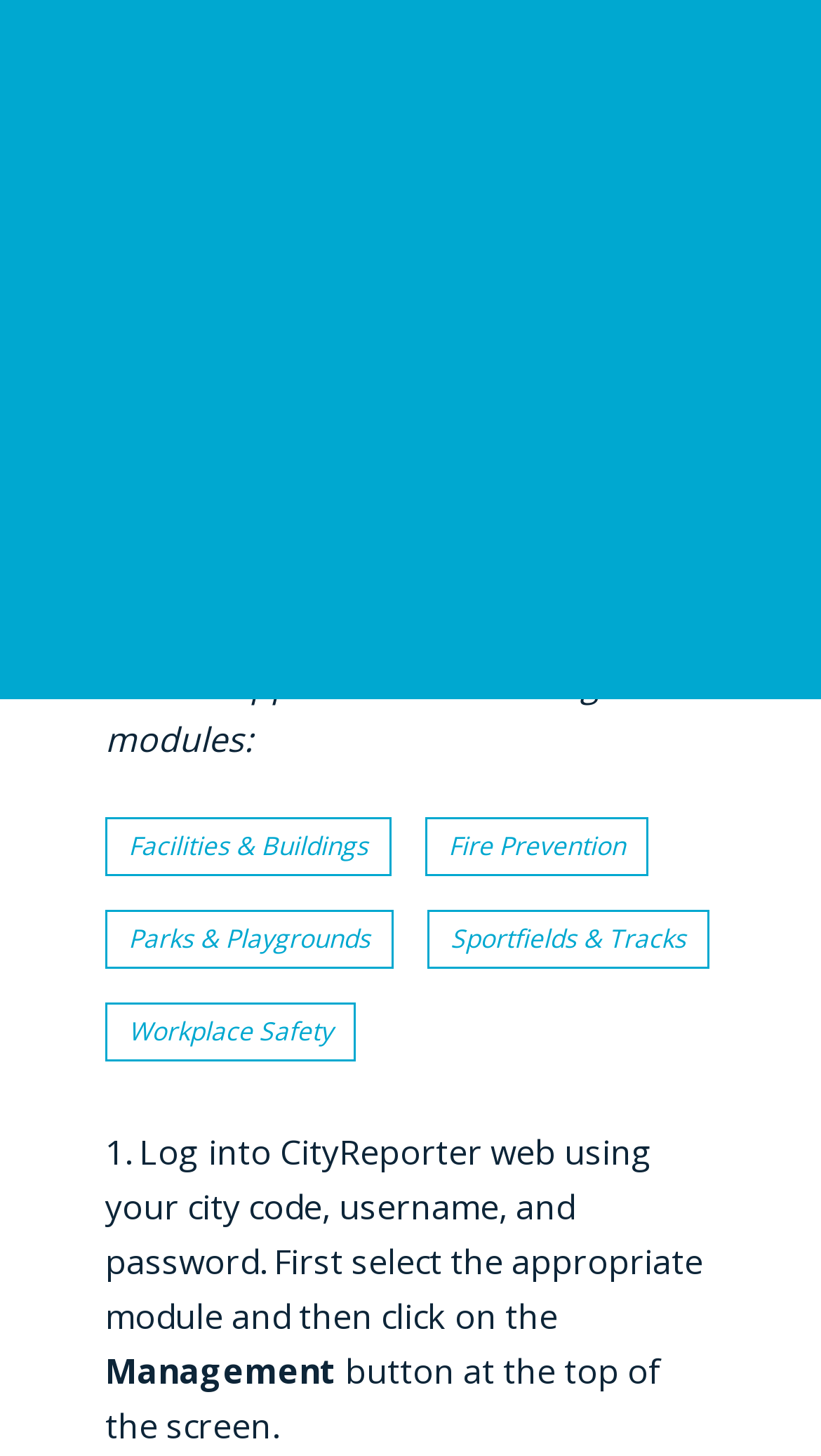Provide the bounding box coordinates for the specified HTML element described in this description: "Search". The coordinates should be four float numbers ranging from 0 to 1, in the format [left, top, right, bottom].

None